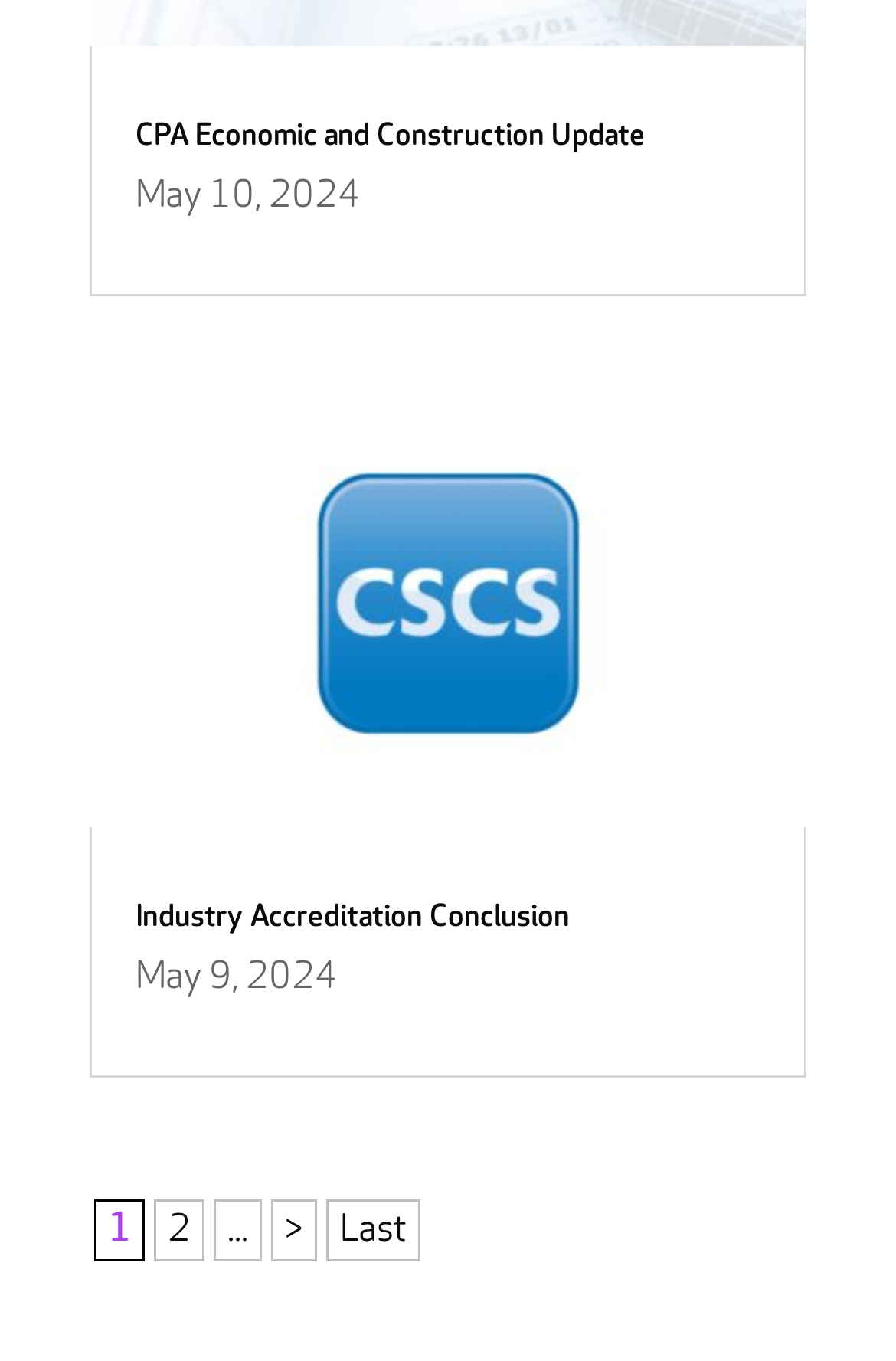What is the date of the latest article?
Provide a detailed and well-explained answer to the question.

I looked for the StaticText elements with dates and found that the latest date is 'May 10, 2024', which is associated with the article 'CPA Economic and Construction Update'.